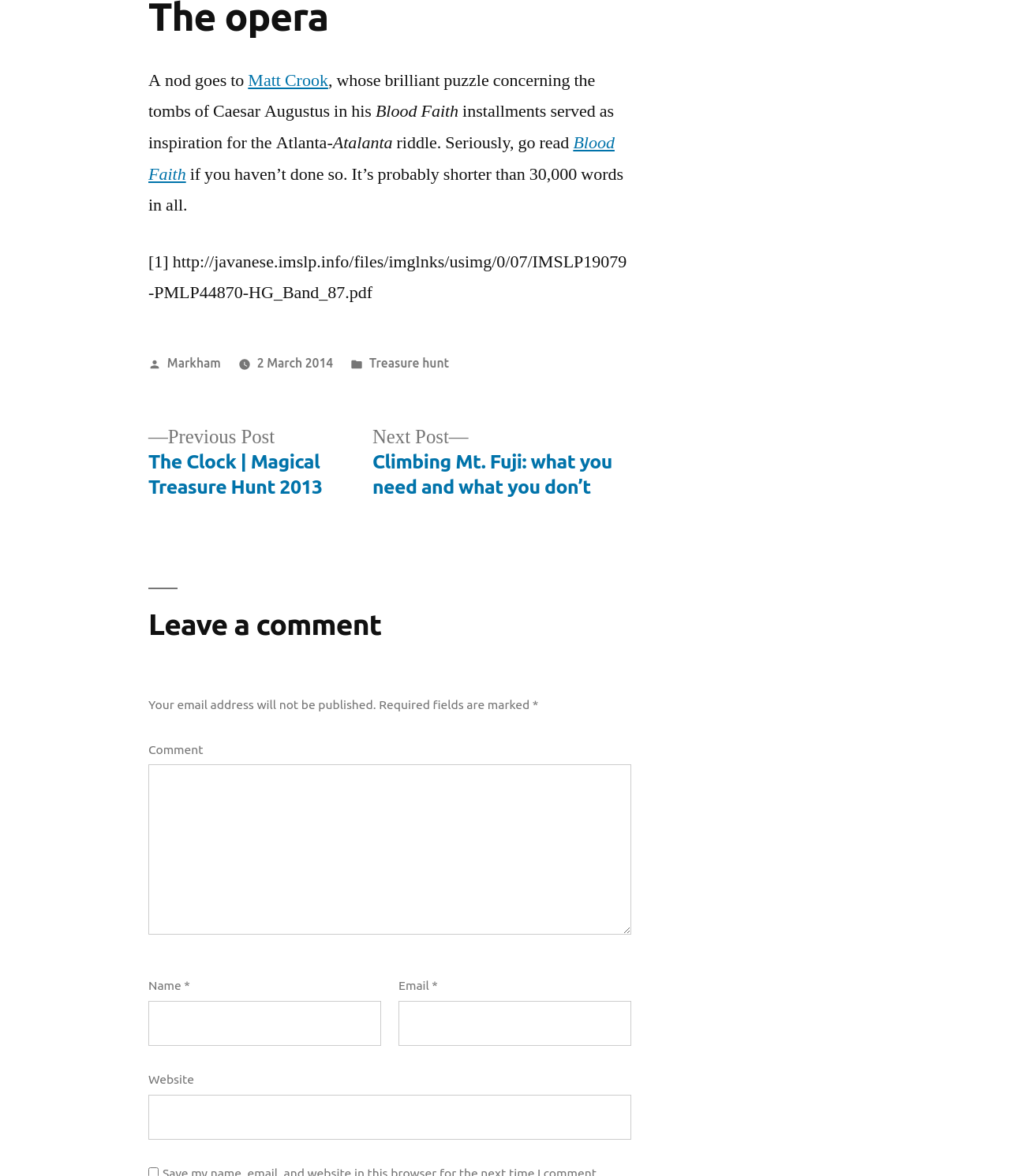Please locate the bounding box coordinates of the element that should be clicked to complete the given instruction: "Enter your name".

[0.147, 0.851, 0.377, 0.889]